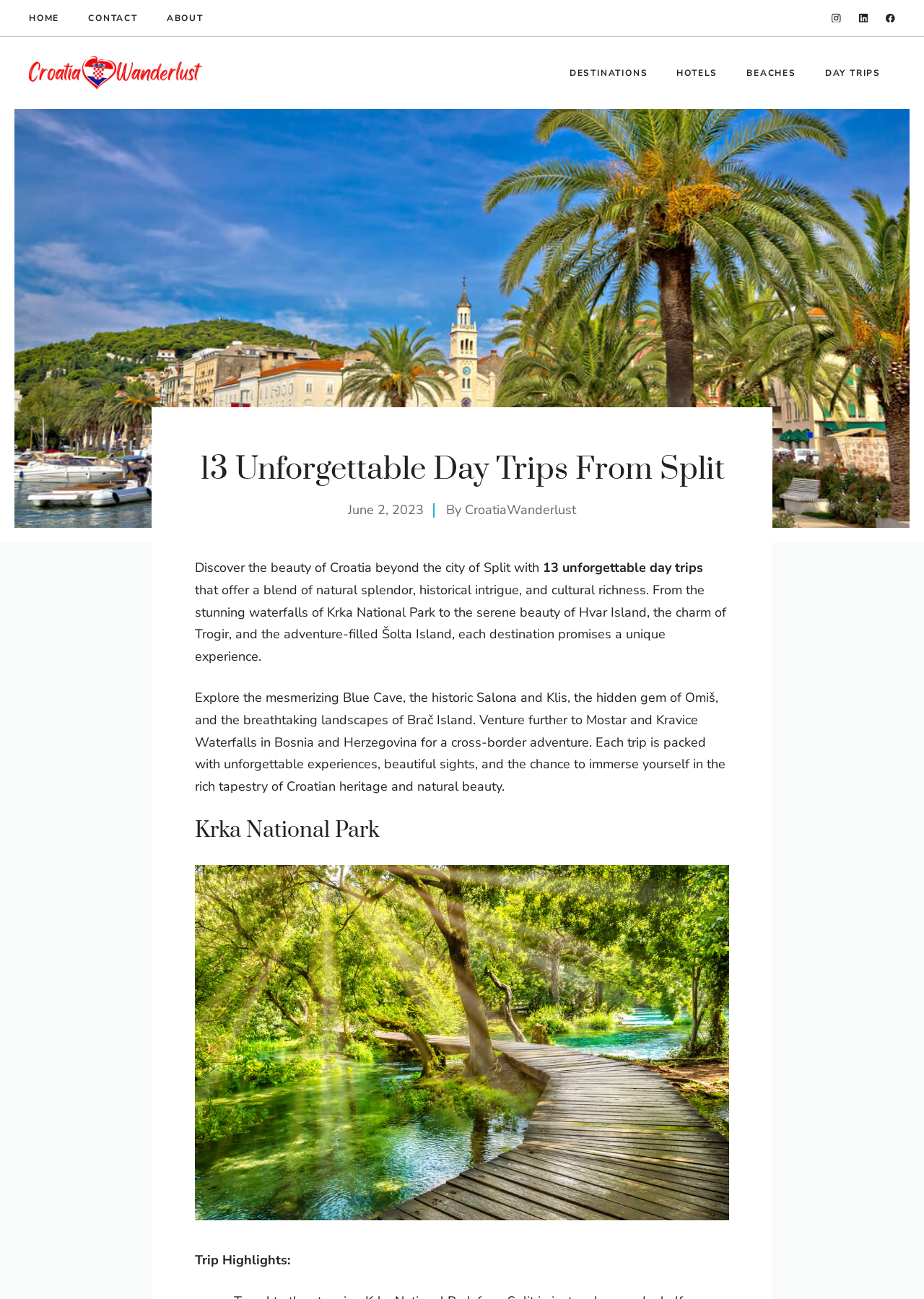What is the name of the national park mentioned?
Please use the image to deliver a detailed and complete answer.

I identified the answer by reading the heading element that says 'Krka National Park', which is likely referring to a specific destination being discussed on the webpage.